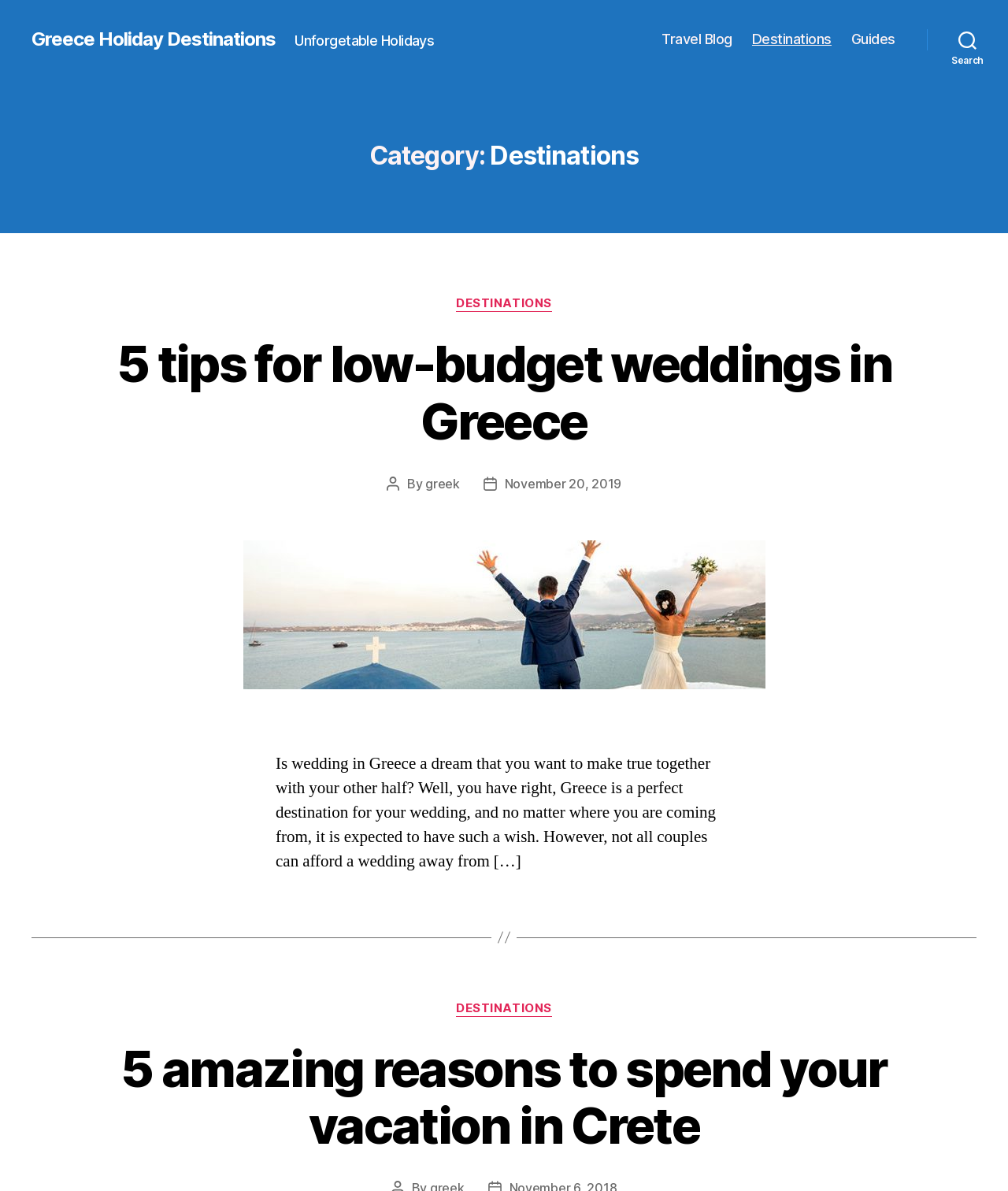Kindly determine the bounding box coordinates of the area that needs to be clicked to fulfill this instruction: "Explore guides".

[0.845, 0.026, 0.888, 0.04]